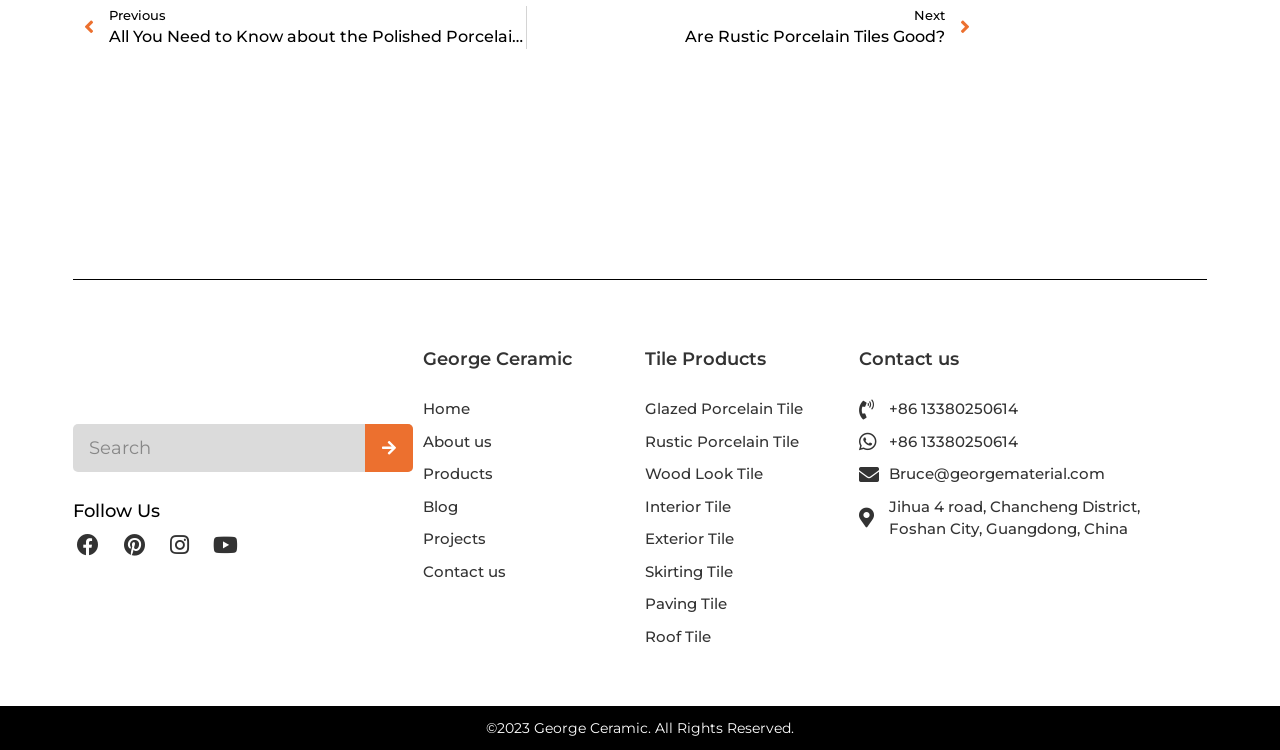What social media platforms does the company have? From the image, respond with a single word or brief phrase.

Facebook, Pinterest, Instagram, Youtube